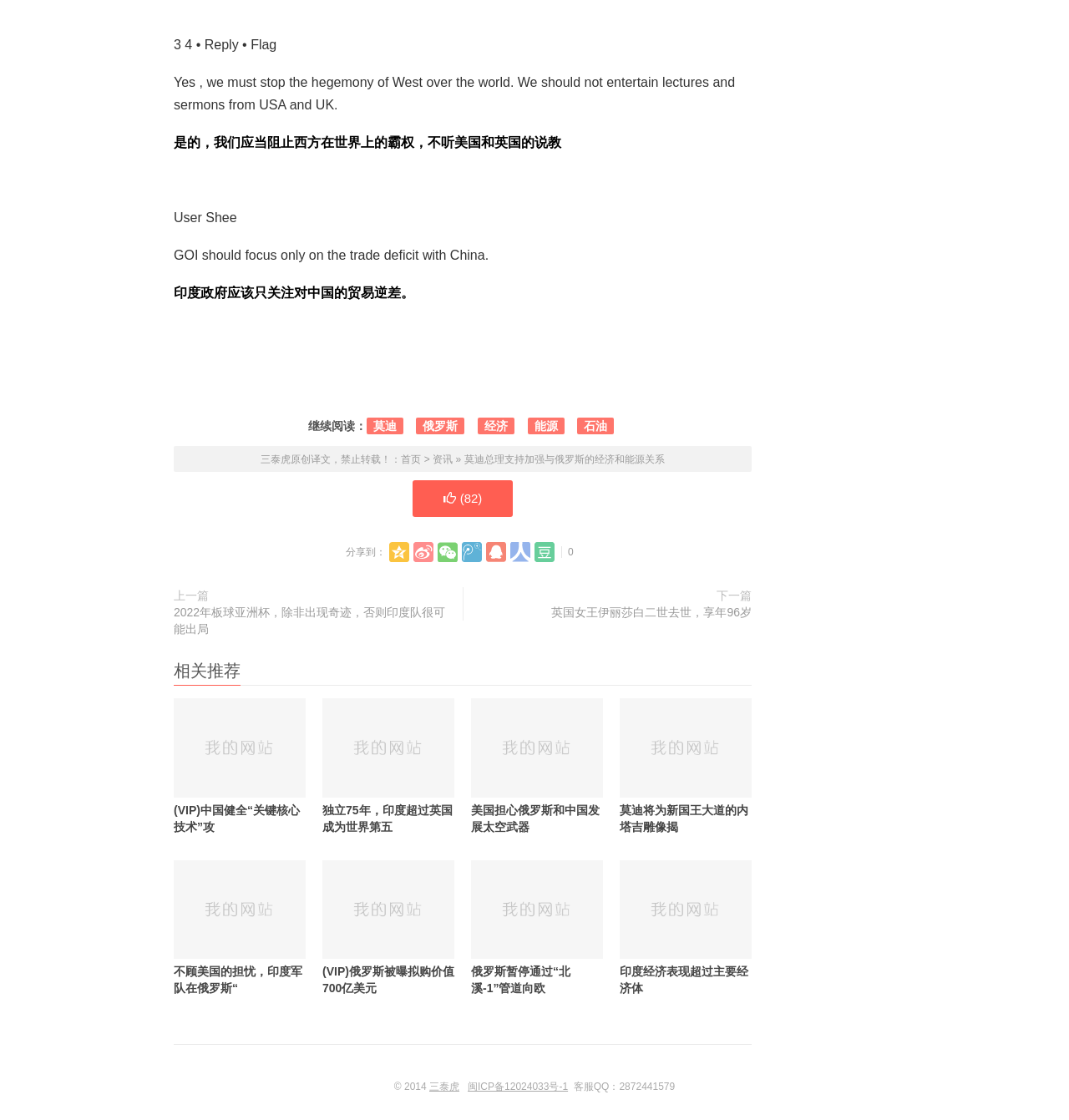Please identify the bounding box coordinates of the element that needs to be clicked to perform the following instruction: "Click the link to read more about Modi".

[0.343, 0.373, 0.377, 0.388]